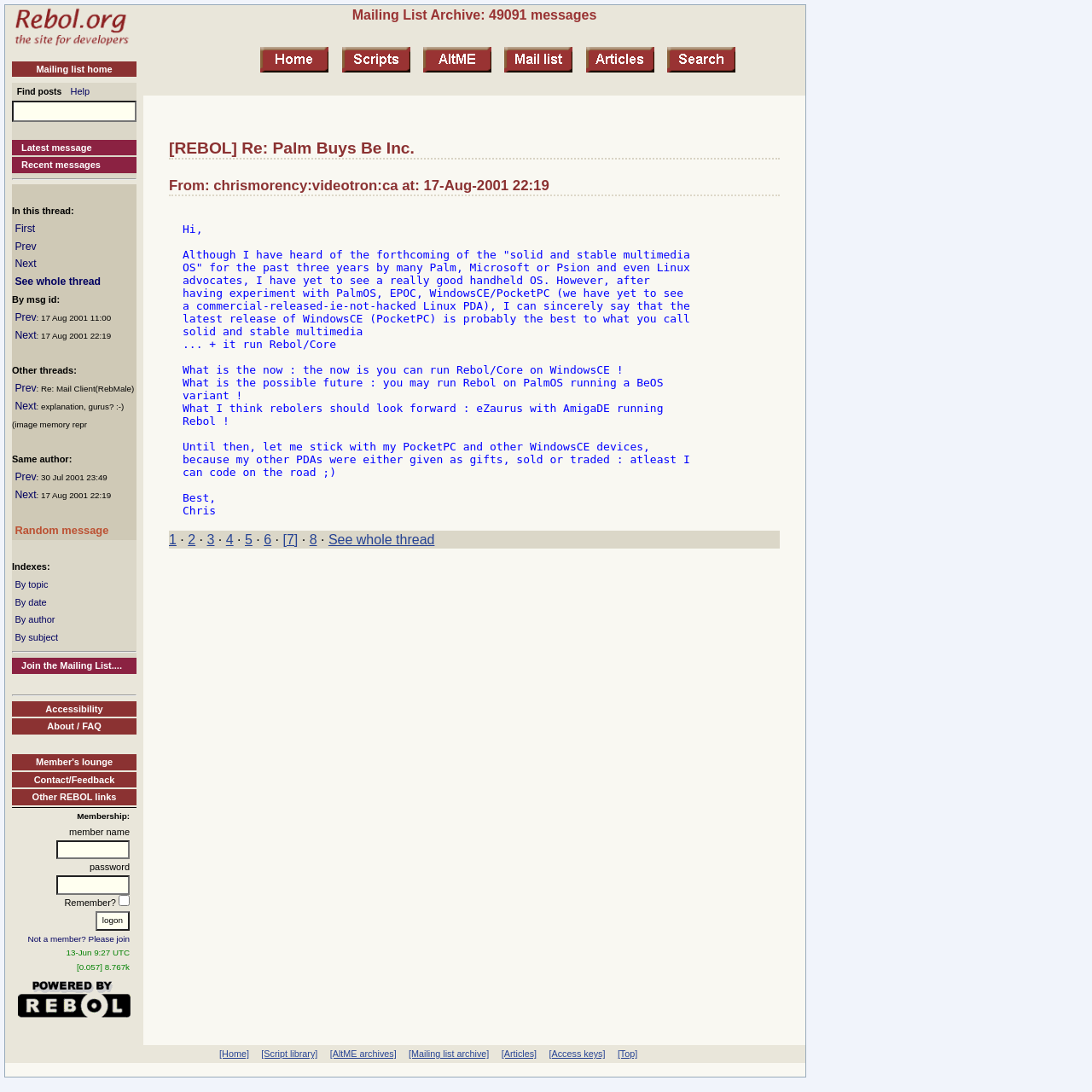Please give the bounding box coordinates of the area that should be clicked to fulfill the following instruction: "View the latest message". The coordinates should be in the format of four float numbers from 0 to 1, i.e., [left, top, right, bottom].

[0.011, 0.128, 0.125, 0.143]